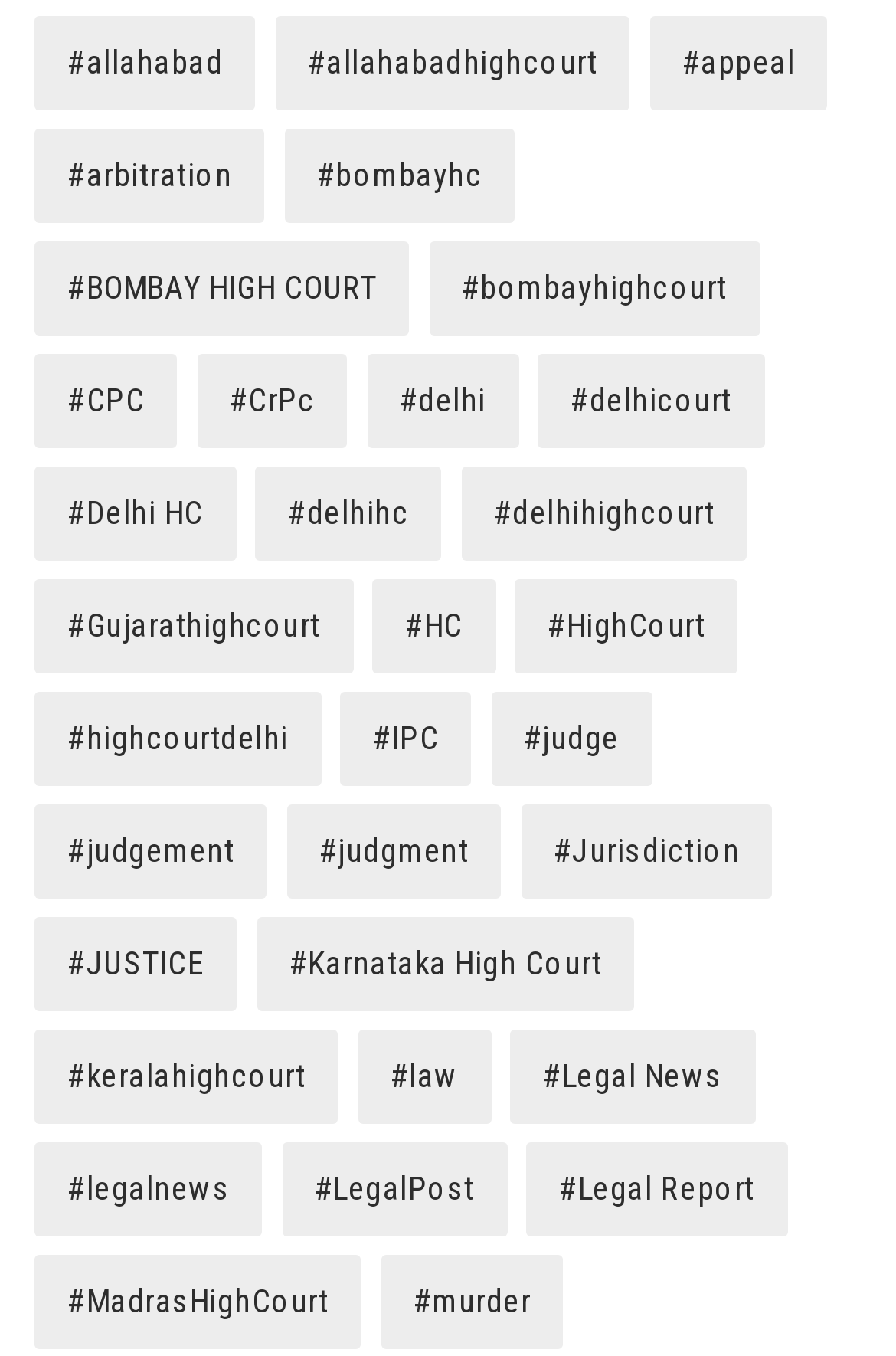Answer in one word or a short phrase: 
How many links are on the webpage?

180